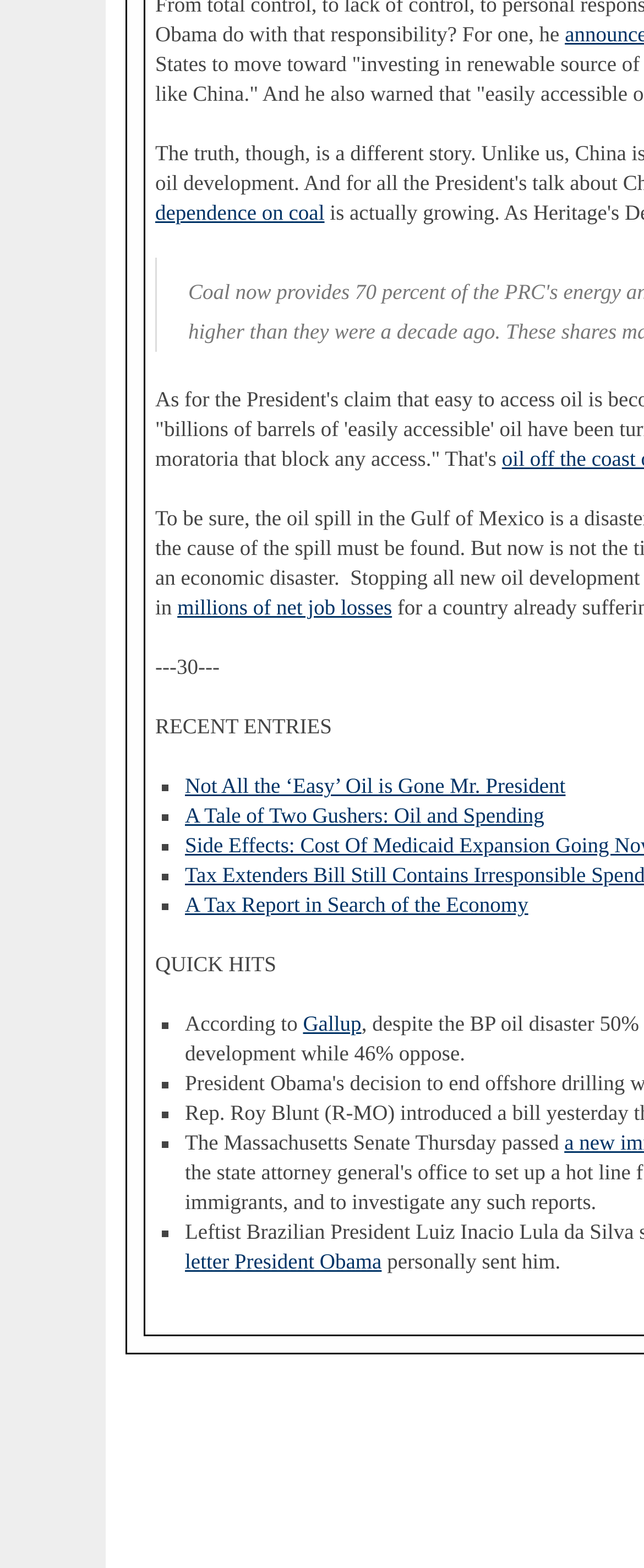What is the category of the section starting with 'QUICK HITS'?
Can you offer a detailed and complete answer to this question?

The section starting with 'QUICK HITS' contains a list of brief descriptions and links, which suggests that this section is a list of news briefs or quick summaries of news articles.